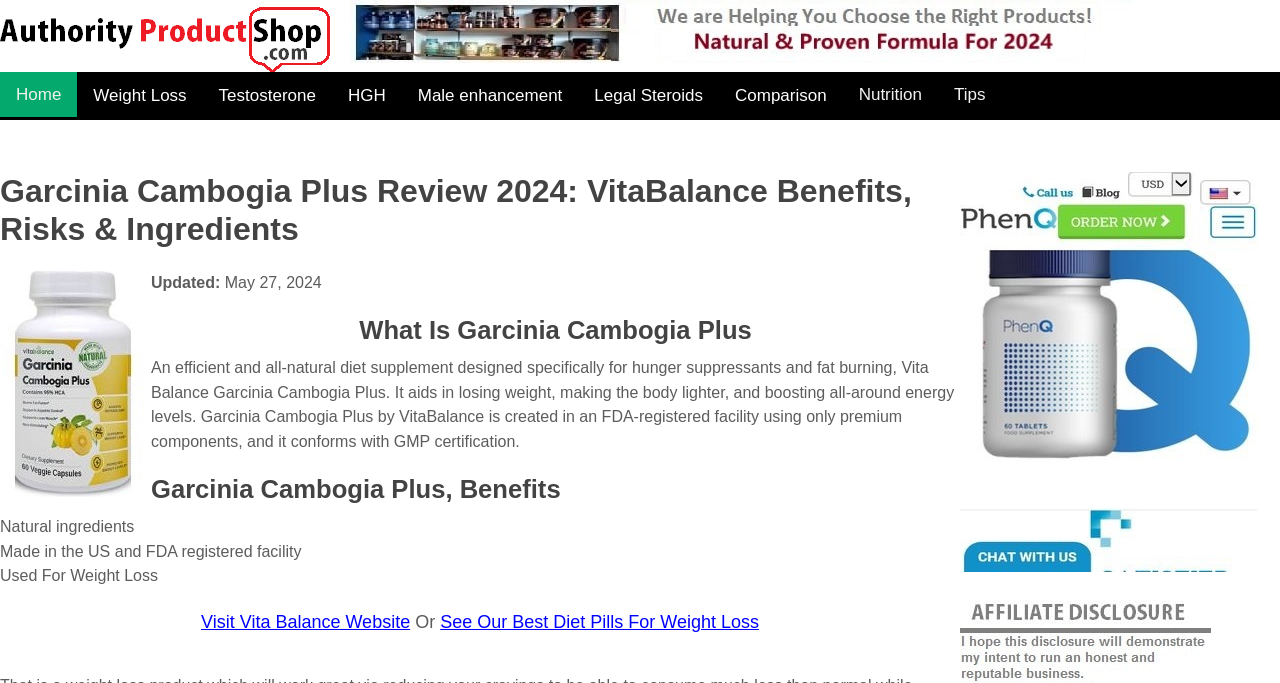Provide the bounding box coordinates of the area you need to click to execute the following instruction: "Click the 'Home' link".

[0.0, 0.105, 0.06, 0.171]